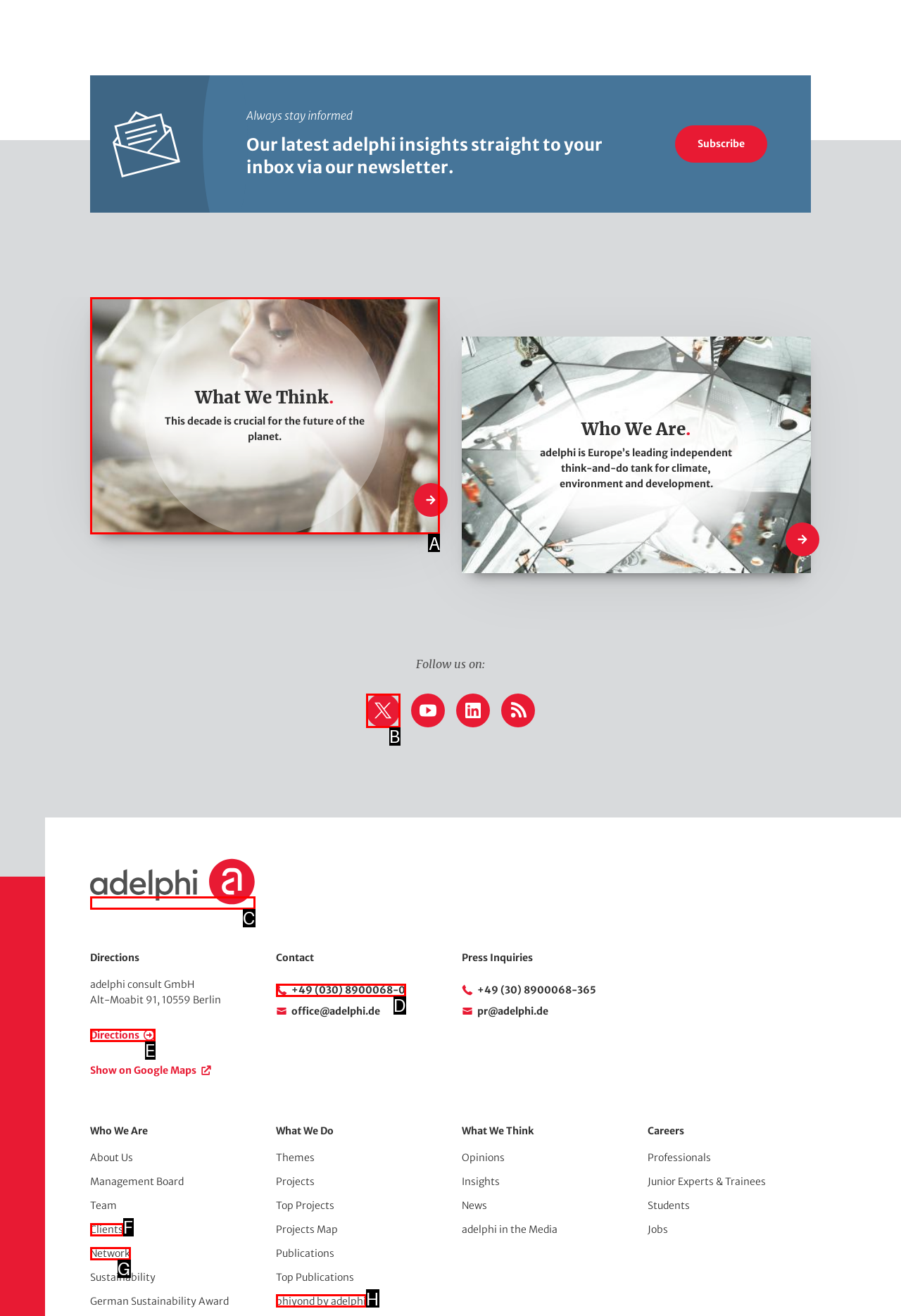Choose the HTML element to click for this instruction: Read about What We Think Answer with the letter of the correct choice from the given options.

A